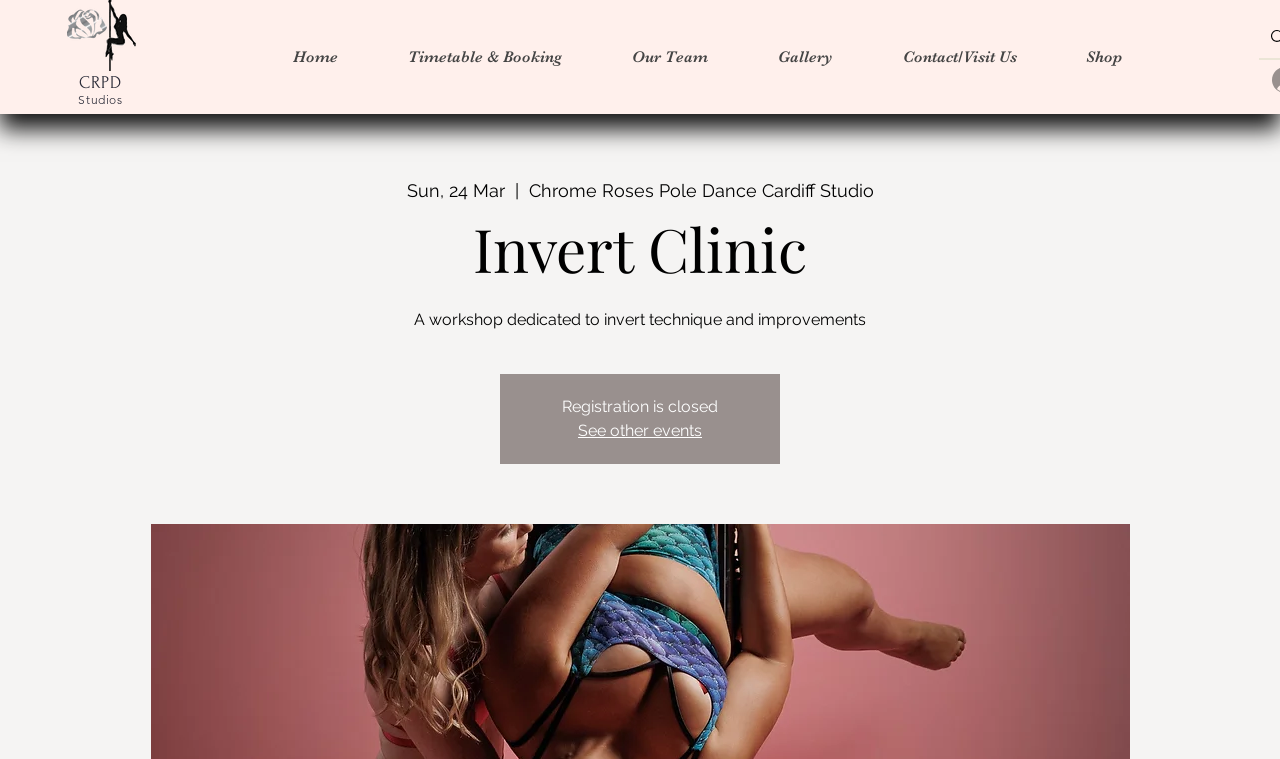What is the name of the studio?
Kindly answer the question with as much detail as you can.

I found the answer by looking at the StaticText element with the text 'Chrome Roses Pole Dance Cardiff Studio' which is located at [0.413, 0.238, 0.682, 0.265]. This text is likely to be the name of the studio.